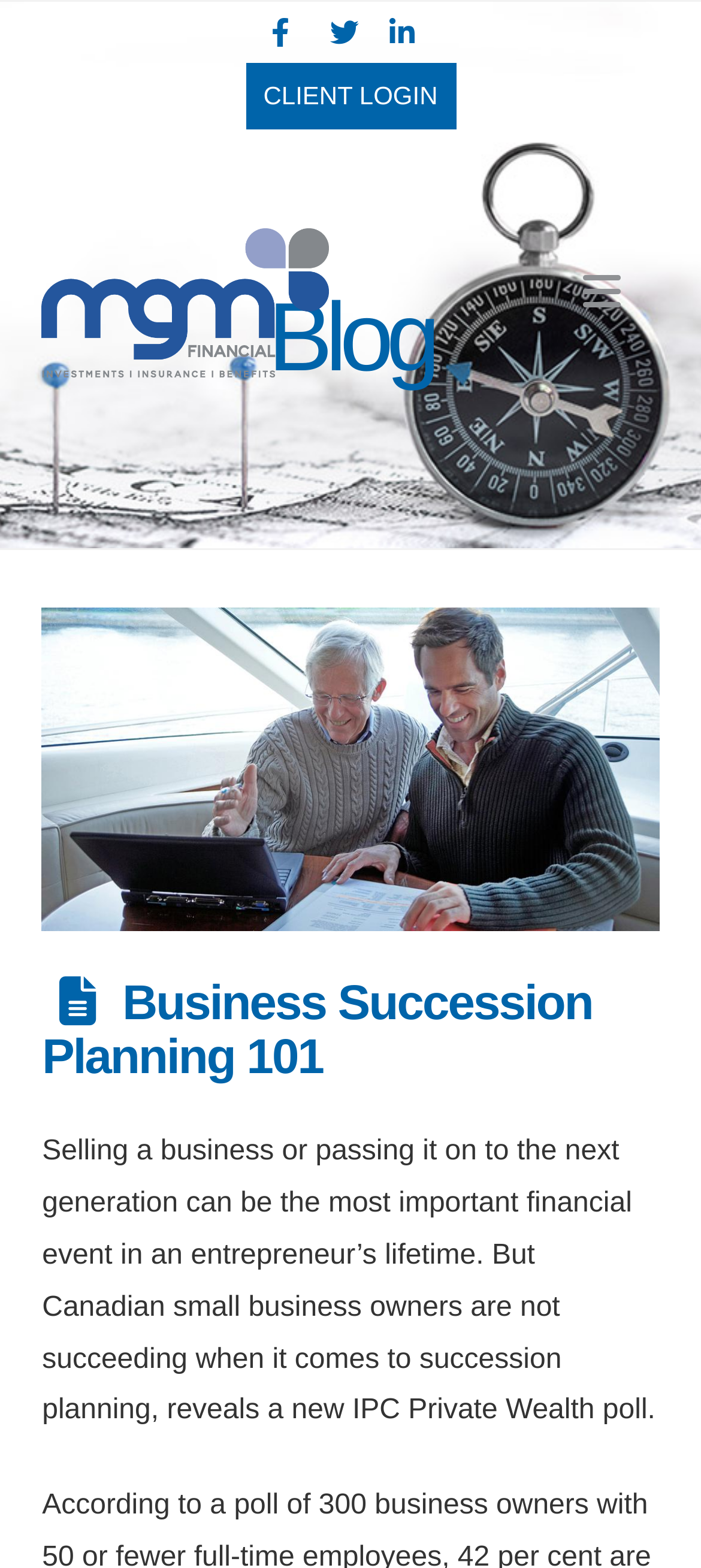Using the webpage screenshot, locate the HTML element that fits the following description and provide its bounding box: "Navigation".

[0.777, 0.159, 0.94, 0.214]